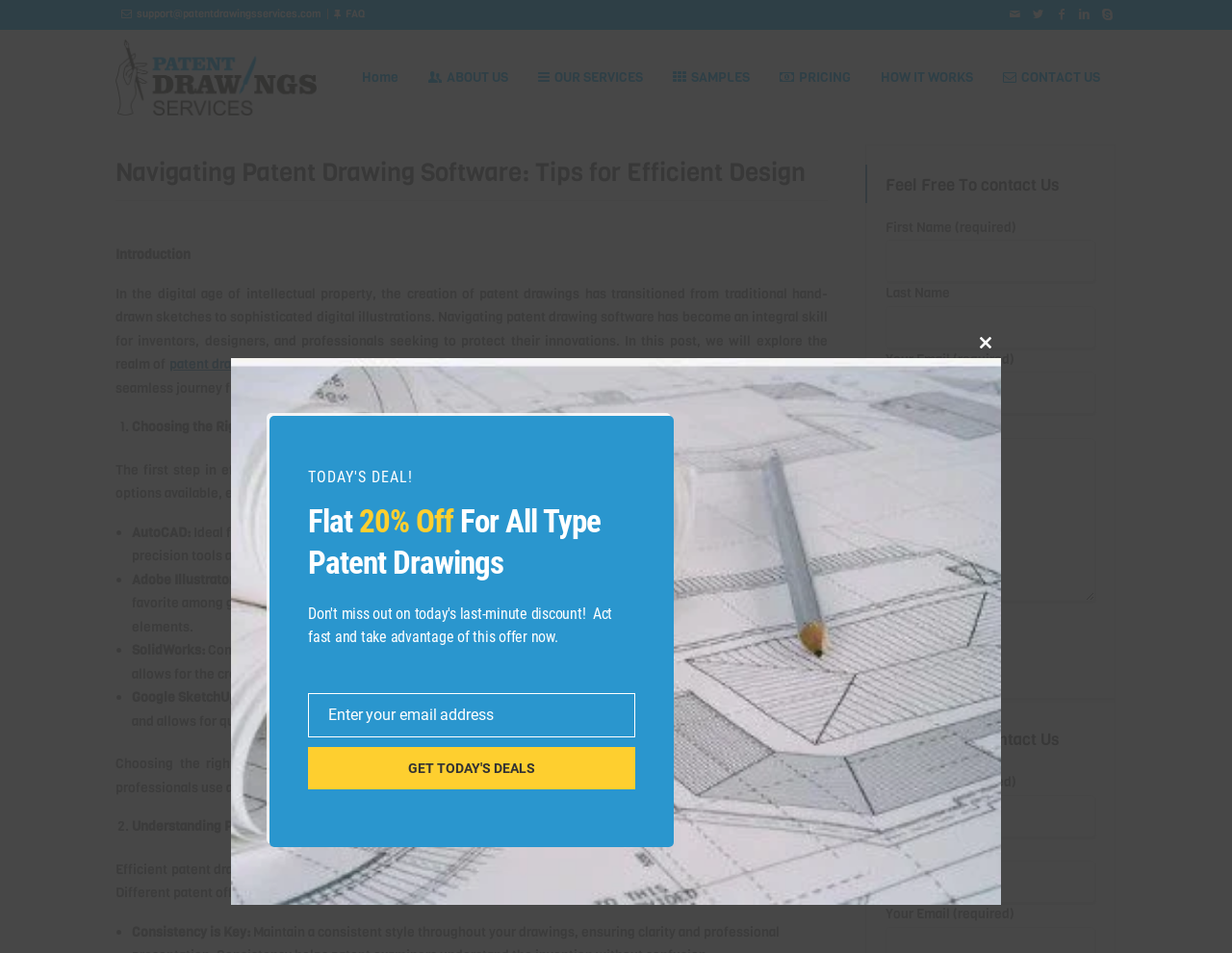What is the main topic of this webpage?
Refer to the image and answer the question using a single word or phrase.

Patent drawing software